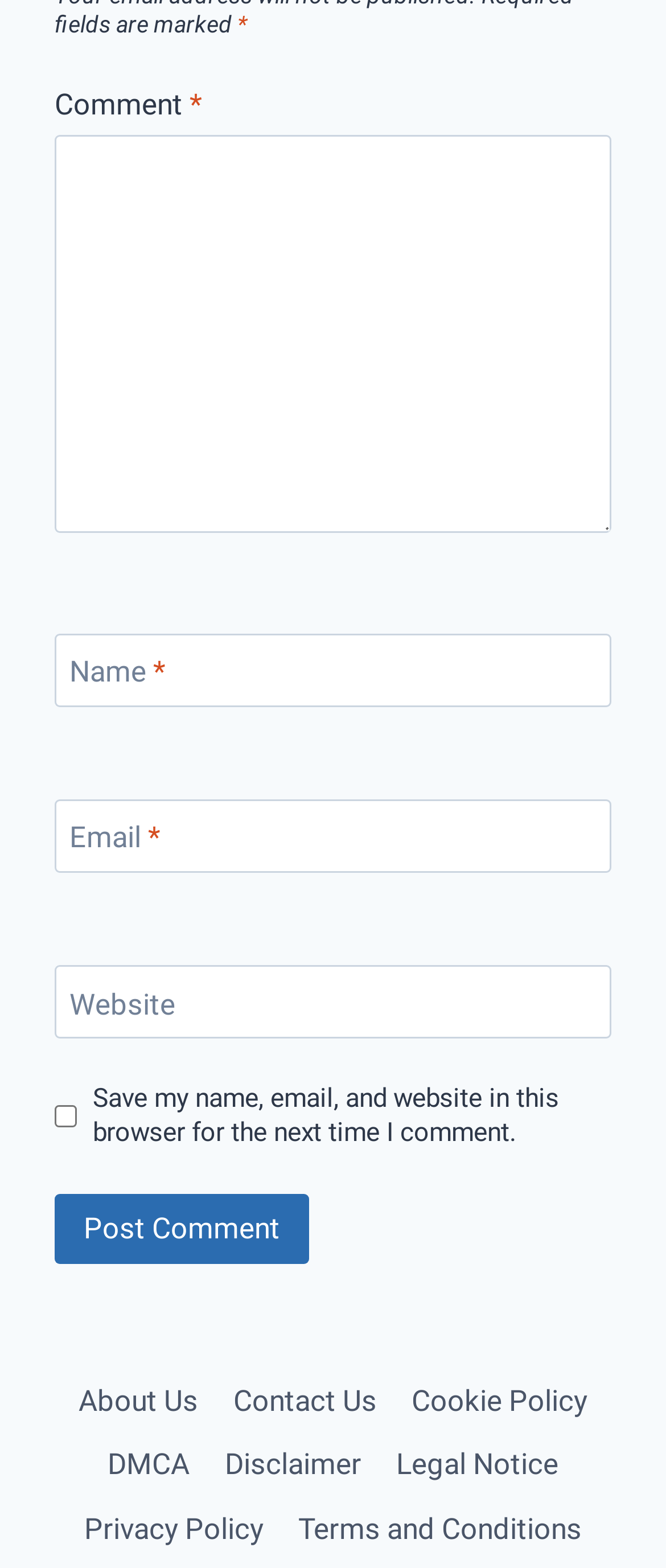What is the button at the bottom of the form for?
Answer with a single word or short phrase according to what you see in the image.

Post Comment